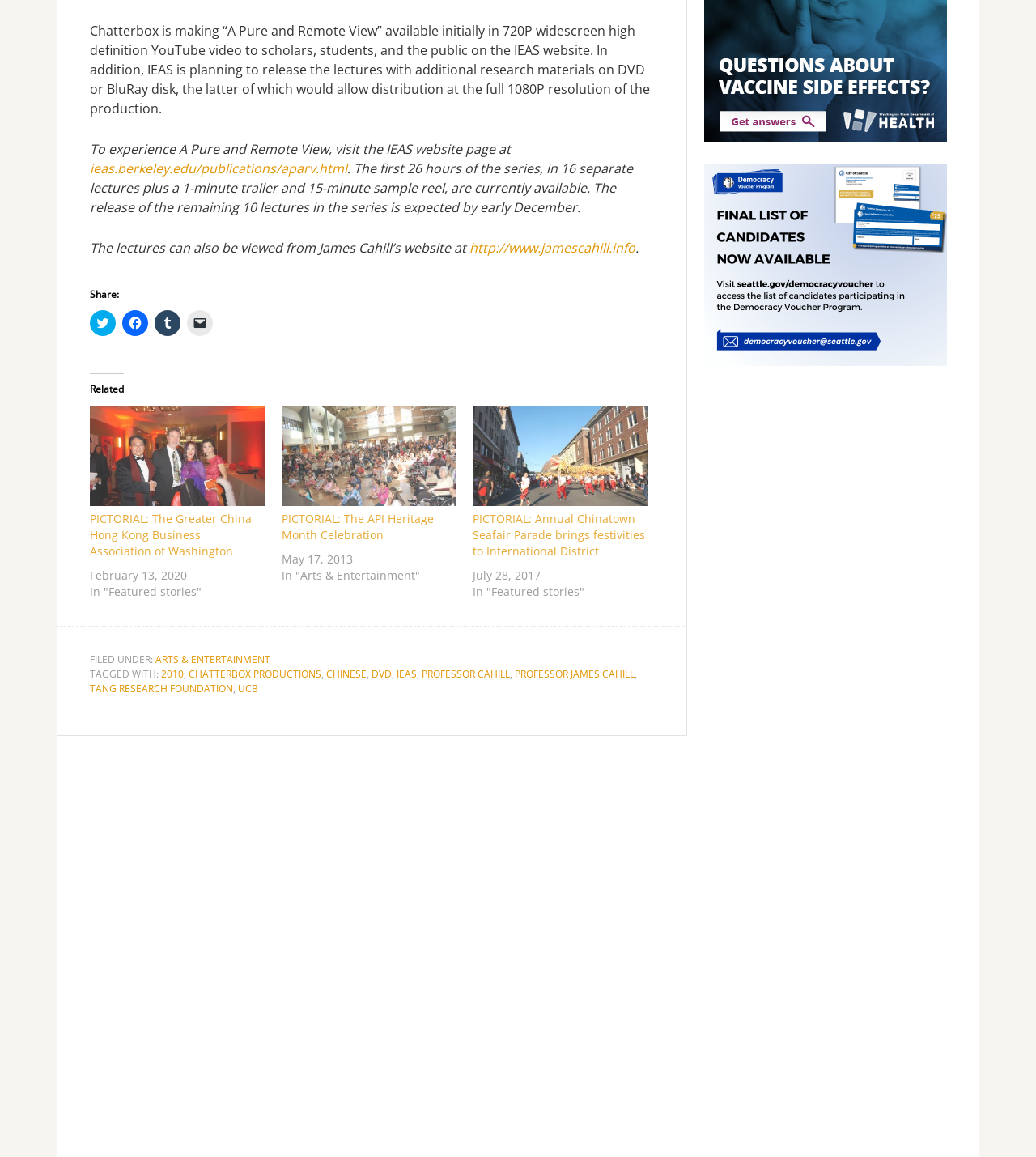Please analyze the image and give a detailed answer to the question:
What is the resolution of the DVD release?

The answer can be found in the first StaticText element, which mentions 'IEAS is planning to release the lectures with additional research materials on DVD or BluRay disk, the latter of which would allow distribution at the full 1080P resolution of the production'.